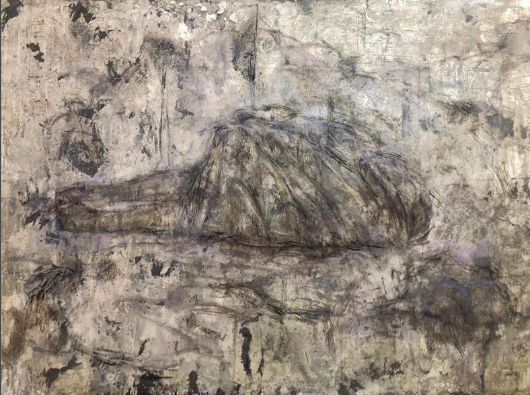What does the artwork challenge viewers to consider?
Using the image as a reference, deliver a detailed and thorough answer to the question.

The caption states that the artwork 'challenges viewers to consider the complexities of seeing and understanding our experiences within the passage of time', implying that the piece encourages viewers to think deeply about how they perceive and comprehend their experiences in relation to time.